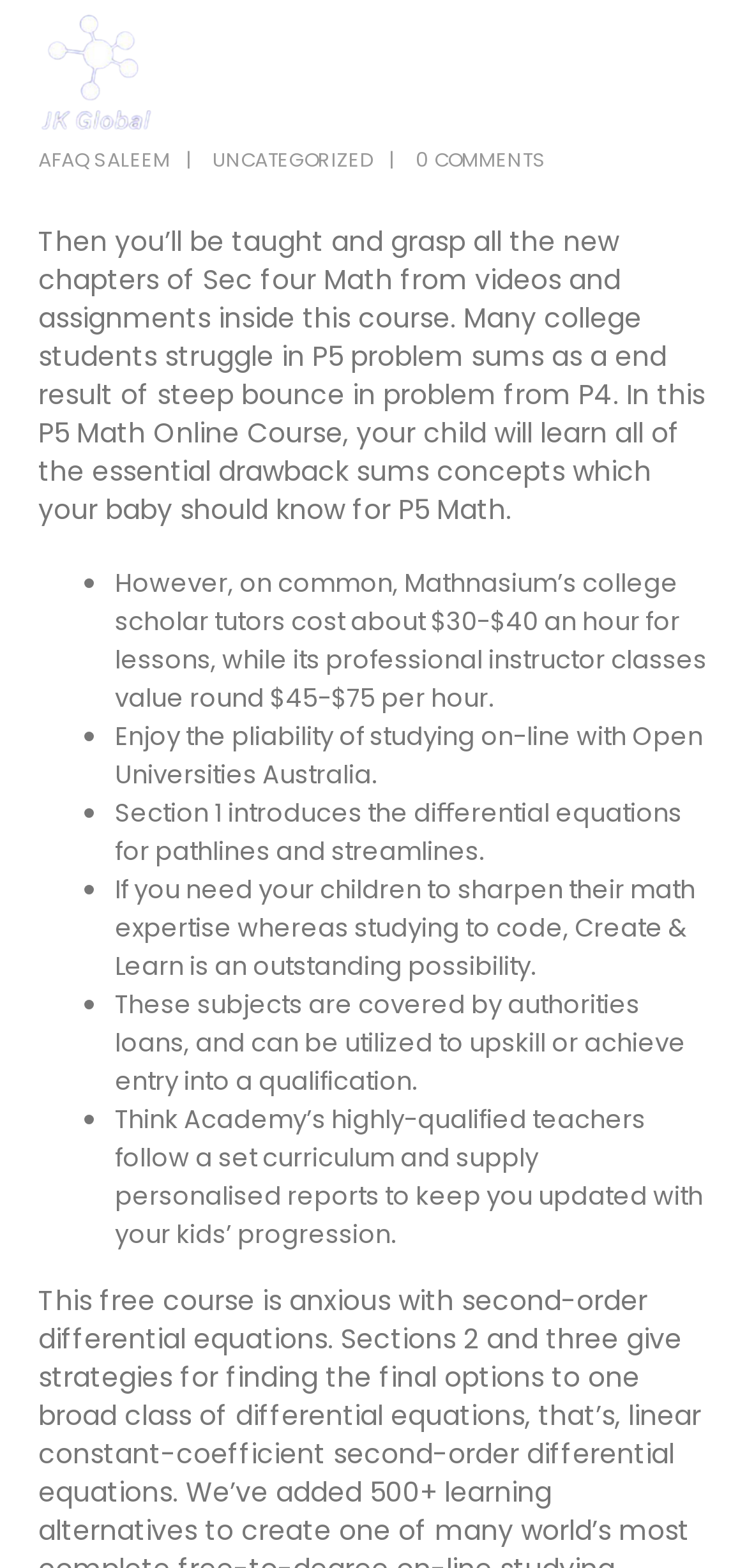Identify the bounding box for the element characterized by the following description: "Afaq Saleem".

[0.051, 0.093, 0.228, 0.111]